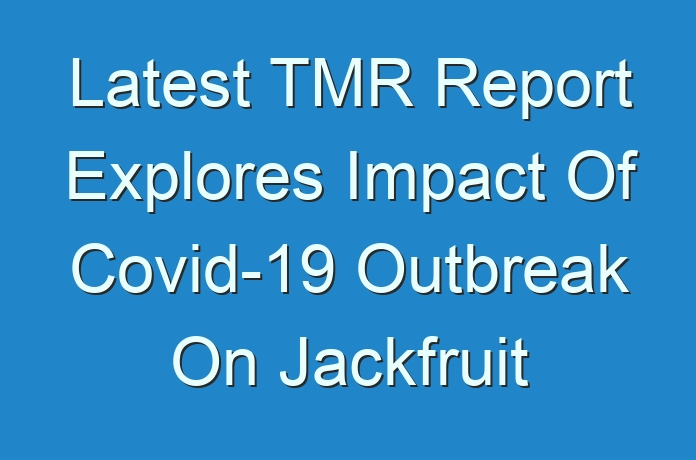What is the purpose of the font used in the text?
Based on the visual information, provide a detailed and comprehensive answer.

The caption explains that the use of a clear, large font is intended to draw attention to critical research findings, implying that the purpose of the font is to make the text stand out and grab the reader's attention.